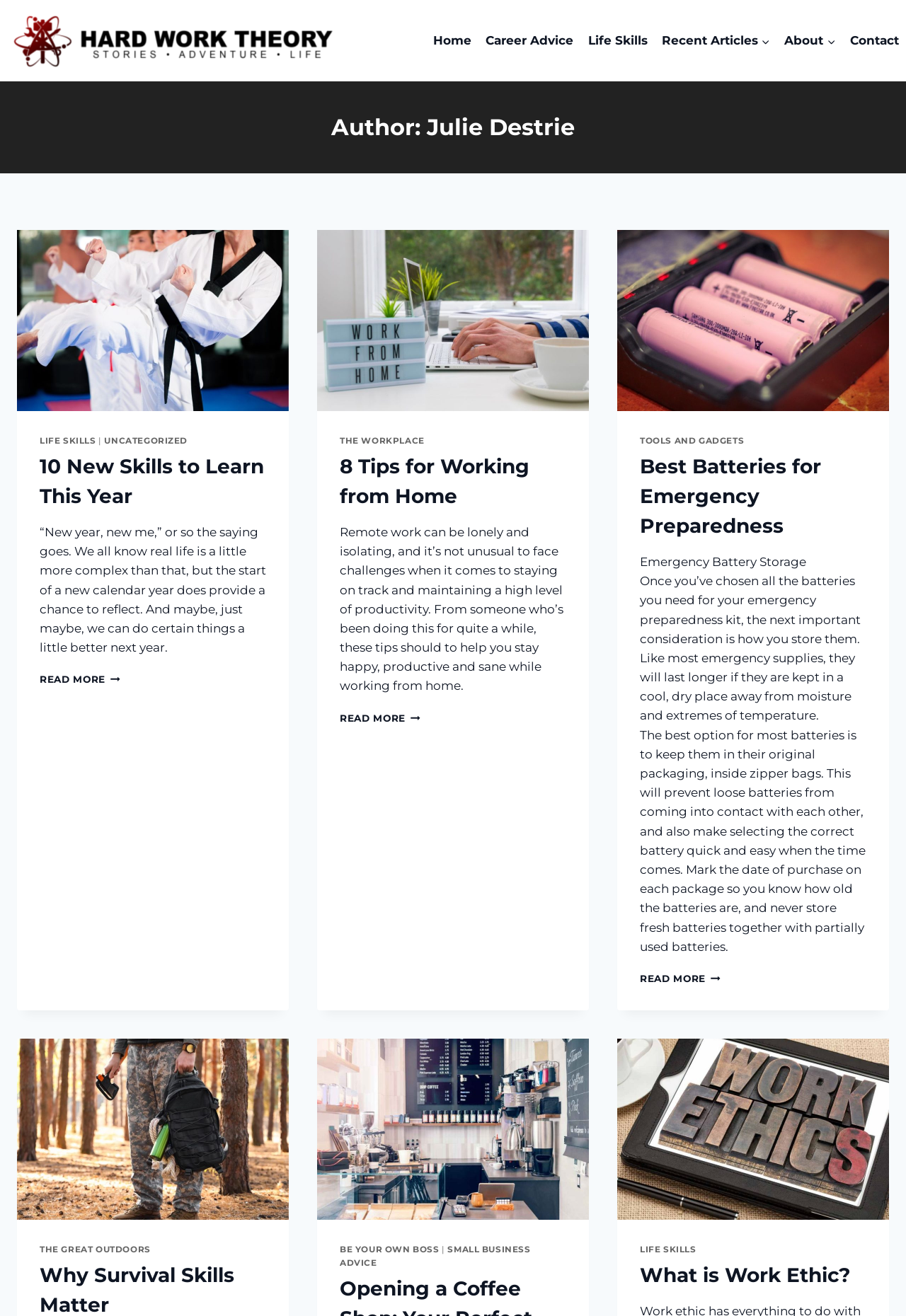Can you locate the main headline on this webpage and provide its text content?

Author: Julie Destrie